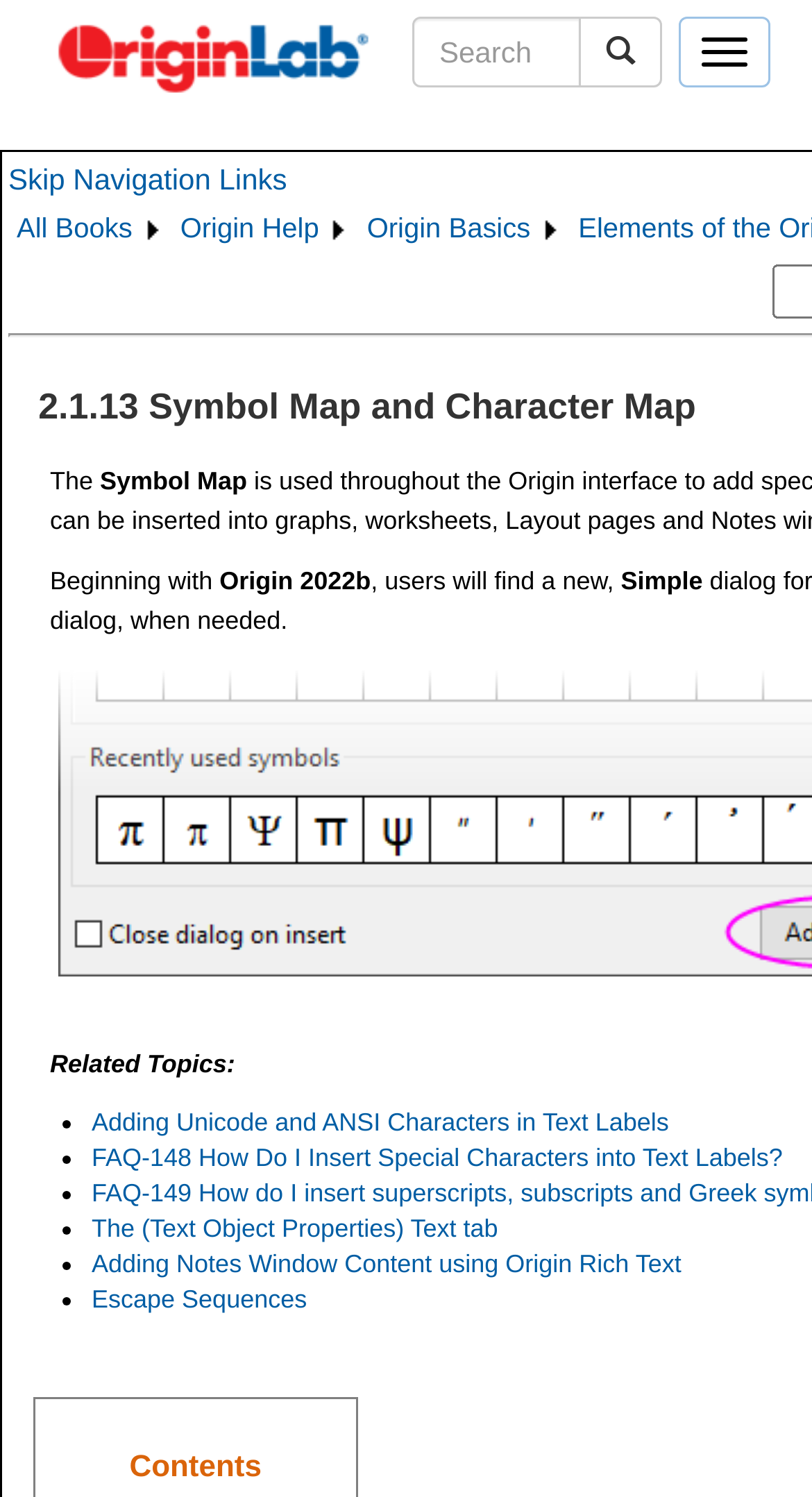Bounding box coordinates are specified in the format (top-left x, top-left y, bottom-right x, bottom-right y). All values are floating point numbers bounded between 0 and 1. Please provide the bounding box coordinate of the region this sentence describes: Origin Help

[0.217, 0.136, 0.398, 0.168]